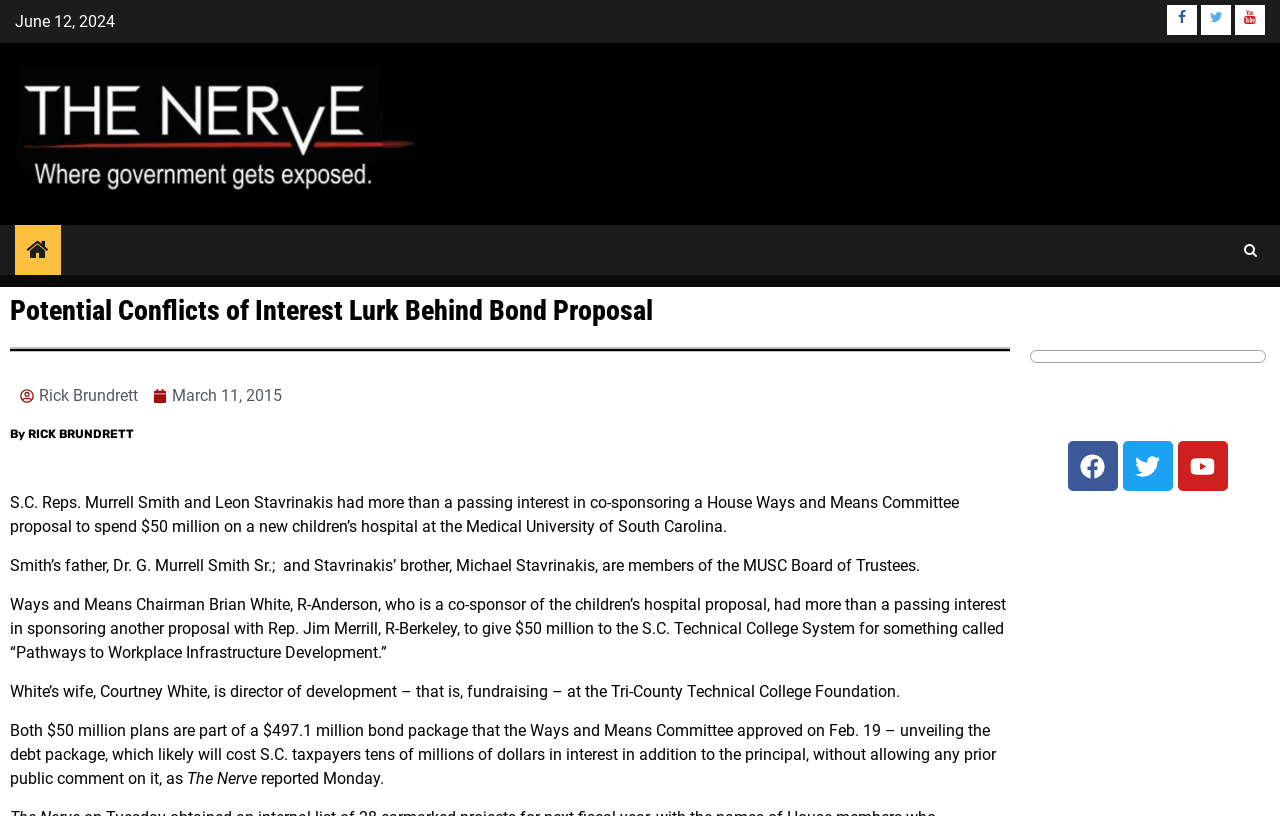Find the bounding box coordinates corresponding to the UI element with the description: "Twitter". The coordinates should be formatted as [left, top, right, bottom], with values as floats between 0 and 1.

[0.938, 0.006, 0.962, 0.043]